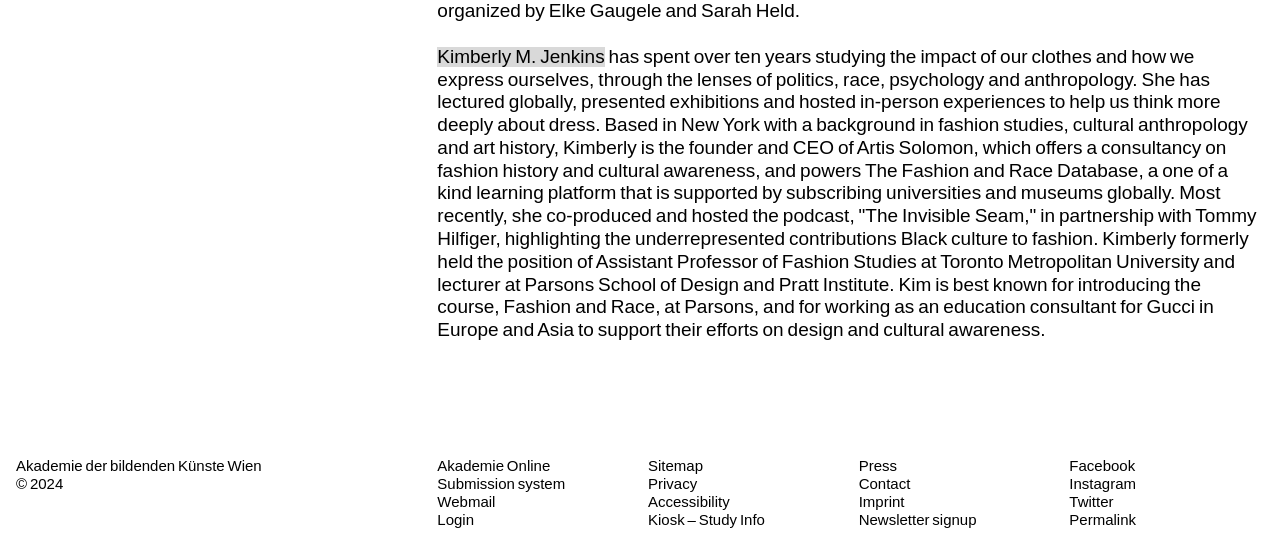Please give a succinct answer to the question in one word or phrase:
What is the name of the learning platform supported by subscribing universities and museums?

The Fashion and Race Database